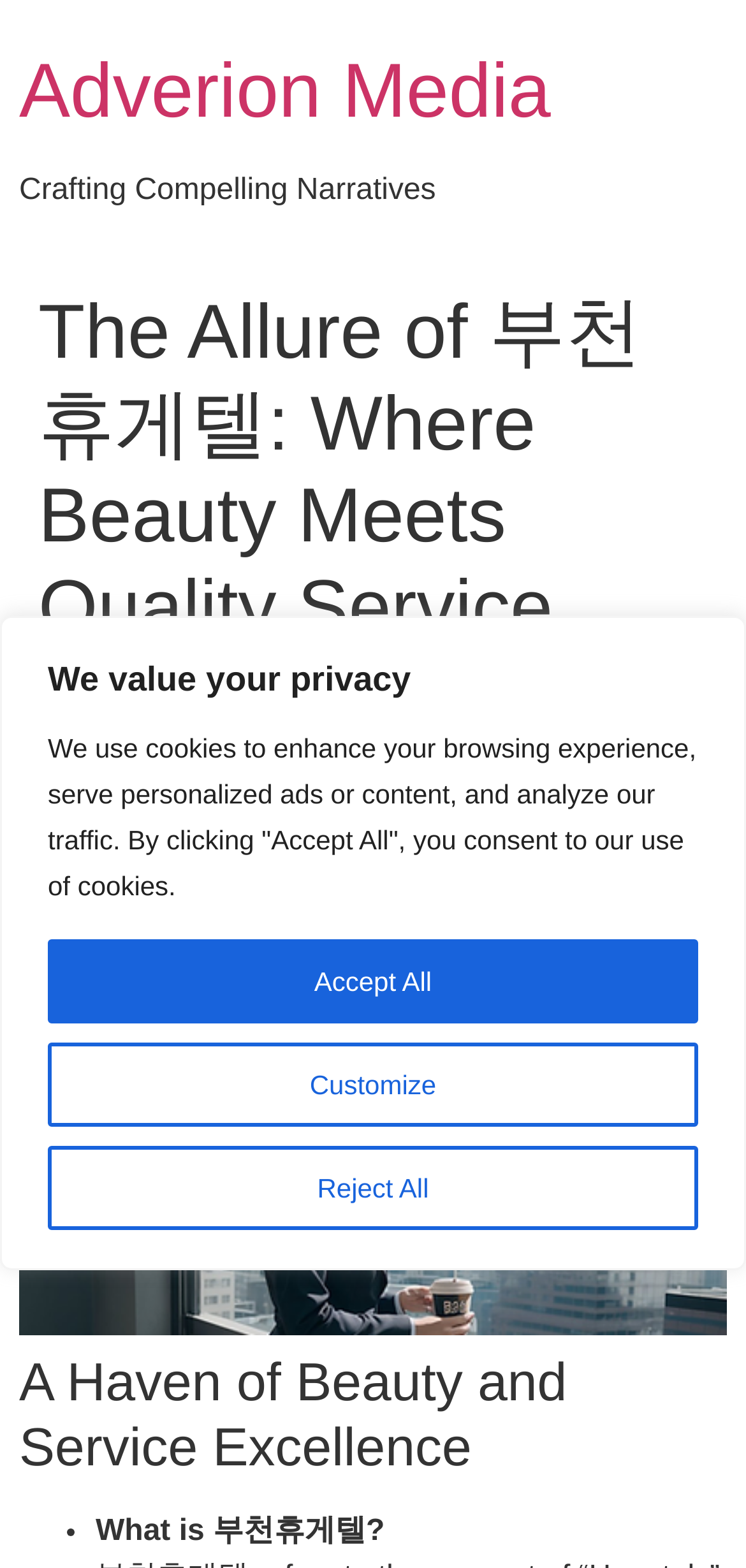What is the section title after the introduction?
Look at the image and provide a detailed response to the question.

The section title can be found in the heading 'A Haven of Beauty and Service Excellence' which appears after the introduction section.